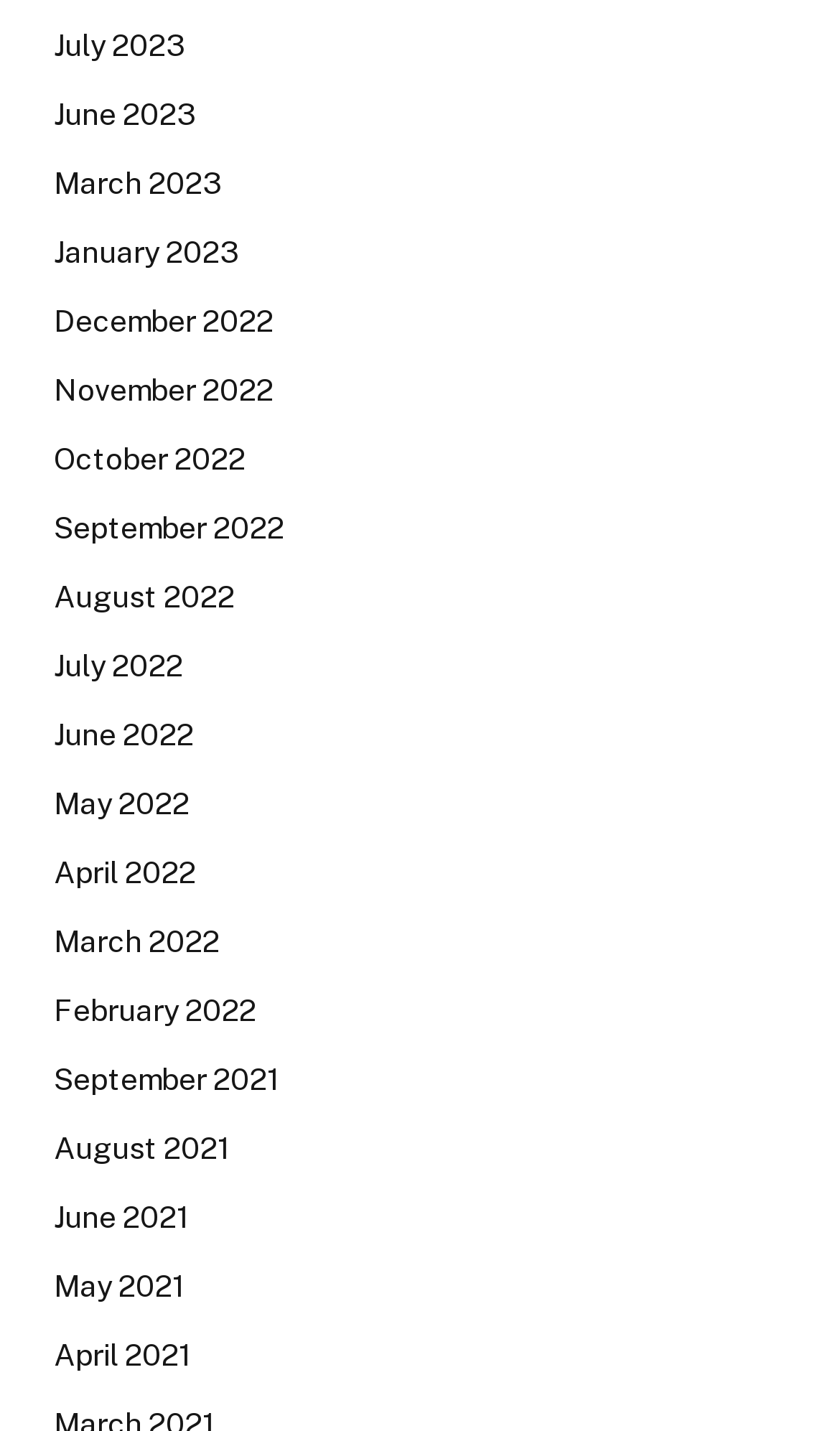Observe the image and answer the following question in detail: Are the links listed in chronological order?

I examined the list of links and found that they are listed in descending order of their corresponding months, with the most recent month at the top and the earliest month at the bottom, which suggests that the links are listed in chronological order.